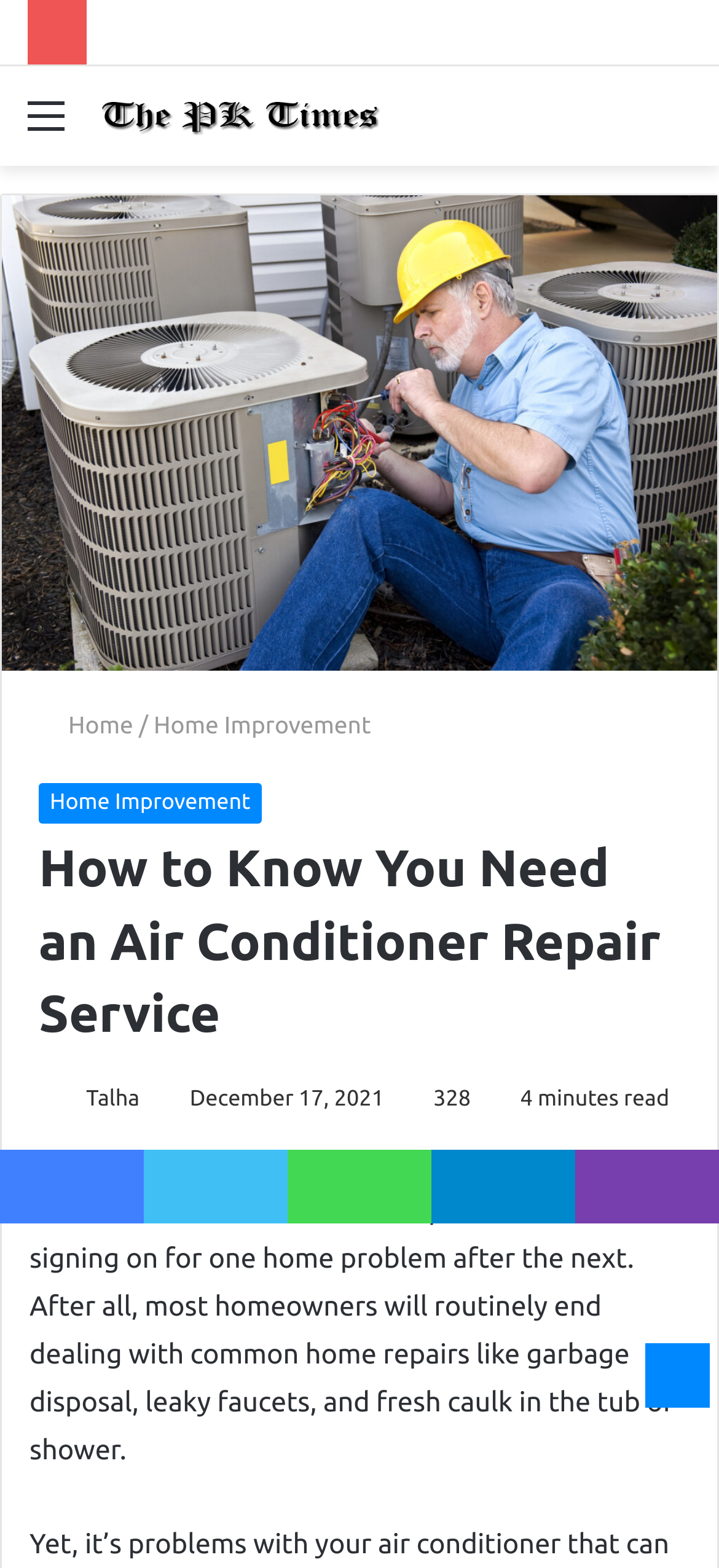Provide a brief response in the form of a single word or phrase:
How many social media links are available?

5